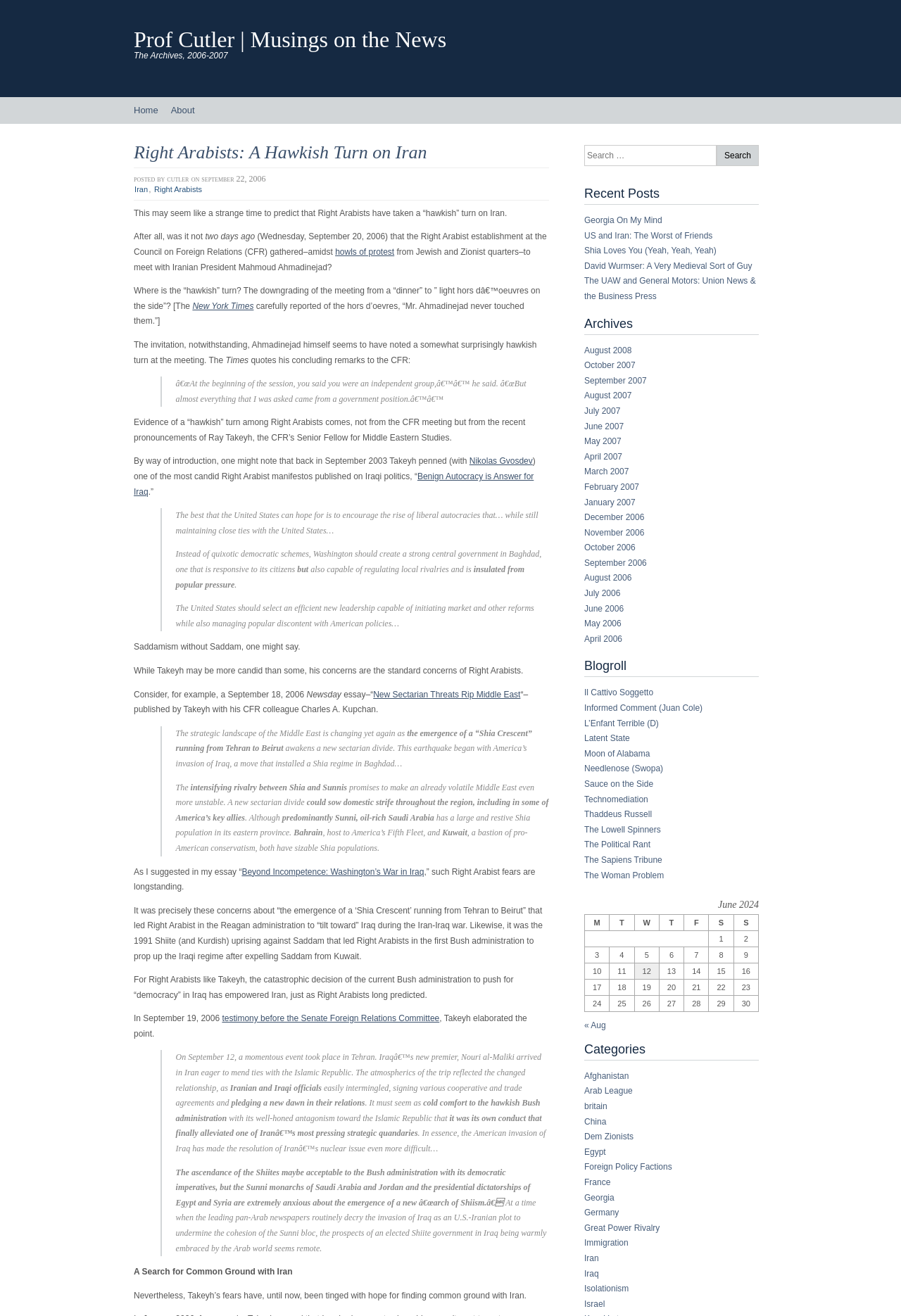From the webpage screenshot, identify the region described by Home. Provide the bounding box coordinates as (top-left x, top-left y, bottom-right x, bottom-right y), with each value being a floating point number between 0 and 1.

[0.148, 0.074, 0.176, 0.094]